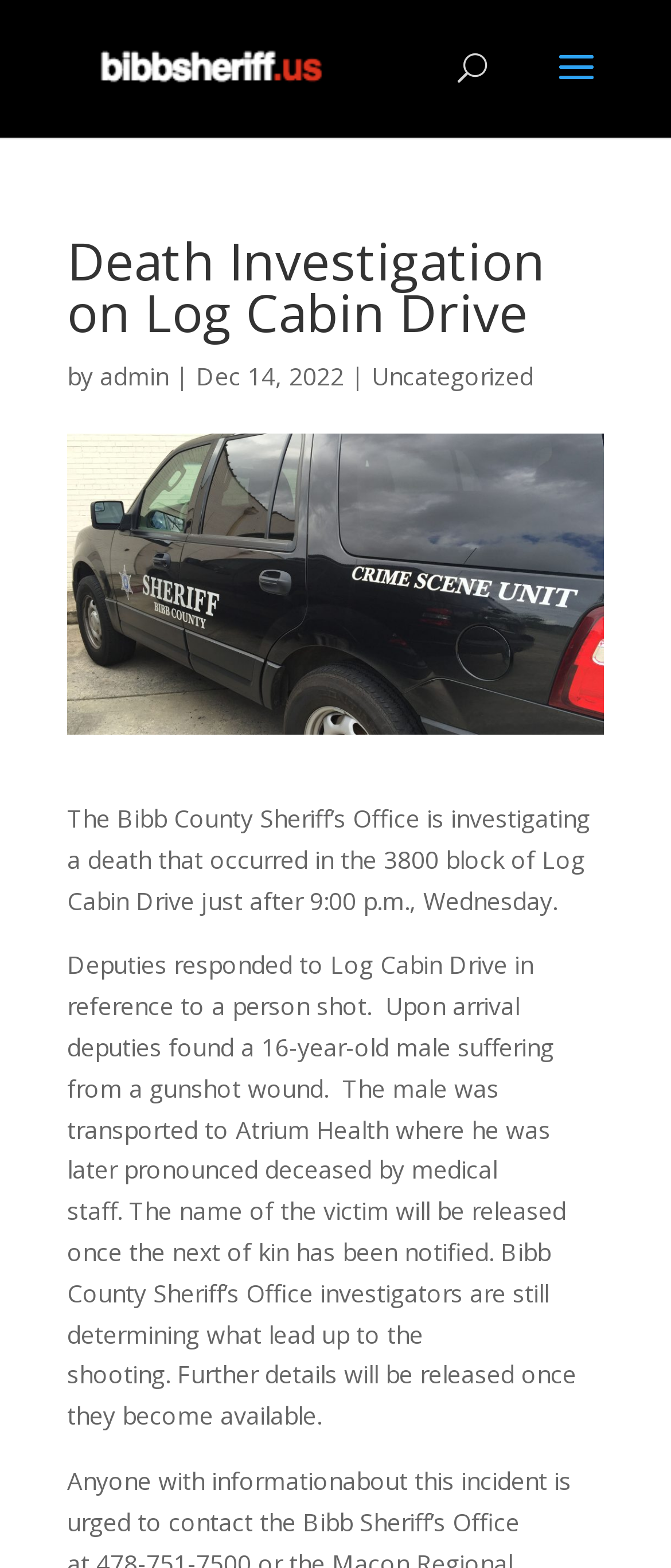What is the location of the death investigation? From the image, respond with a single word or brief phrase.

Log Cabin Drive